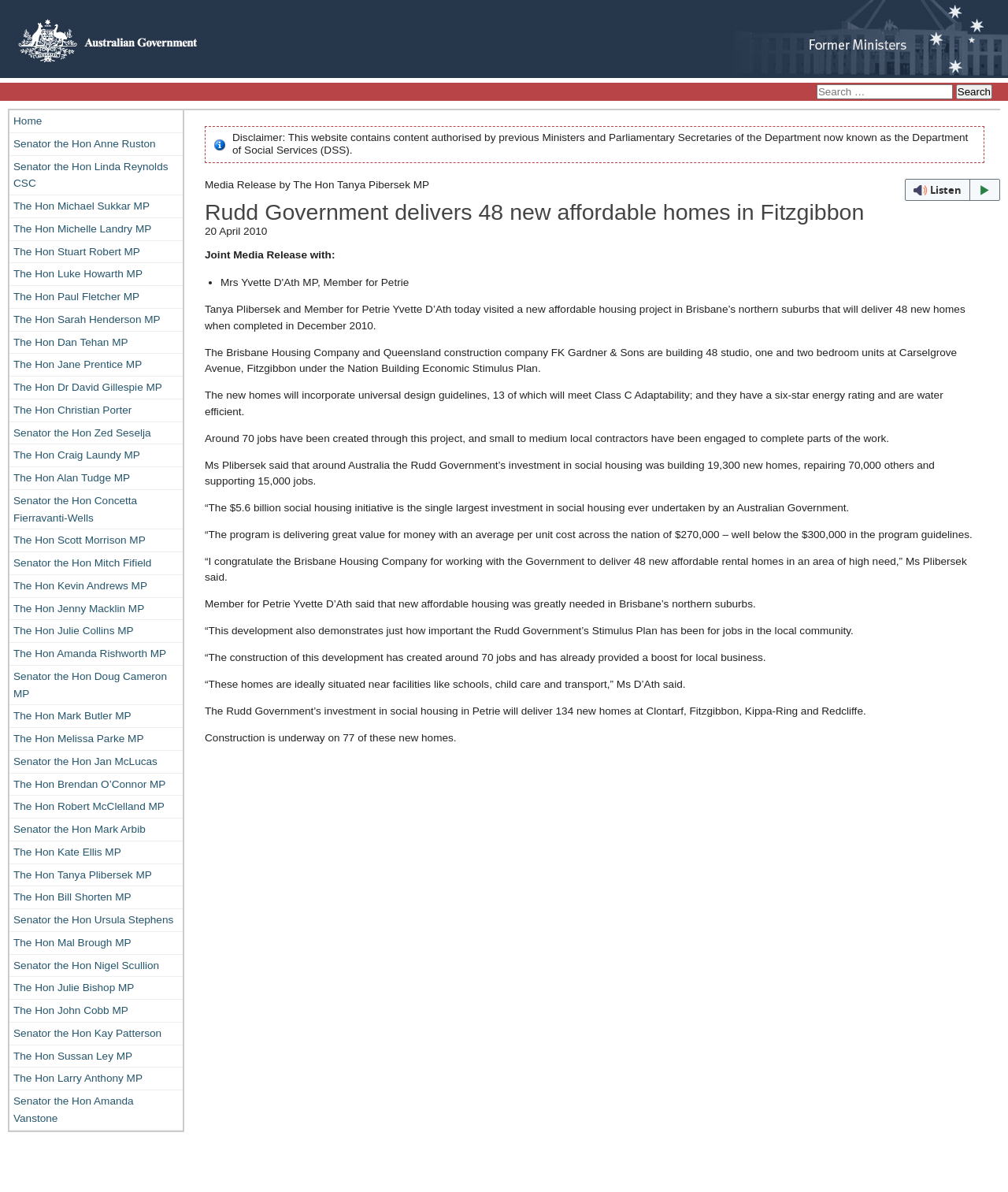Extract the primary heading text from the webpage.

Rudd Government delivers 48 new affordable homes in Fitzgibbon